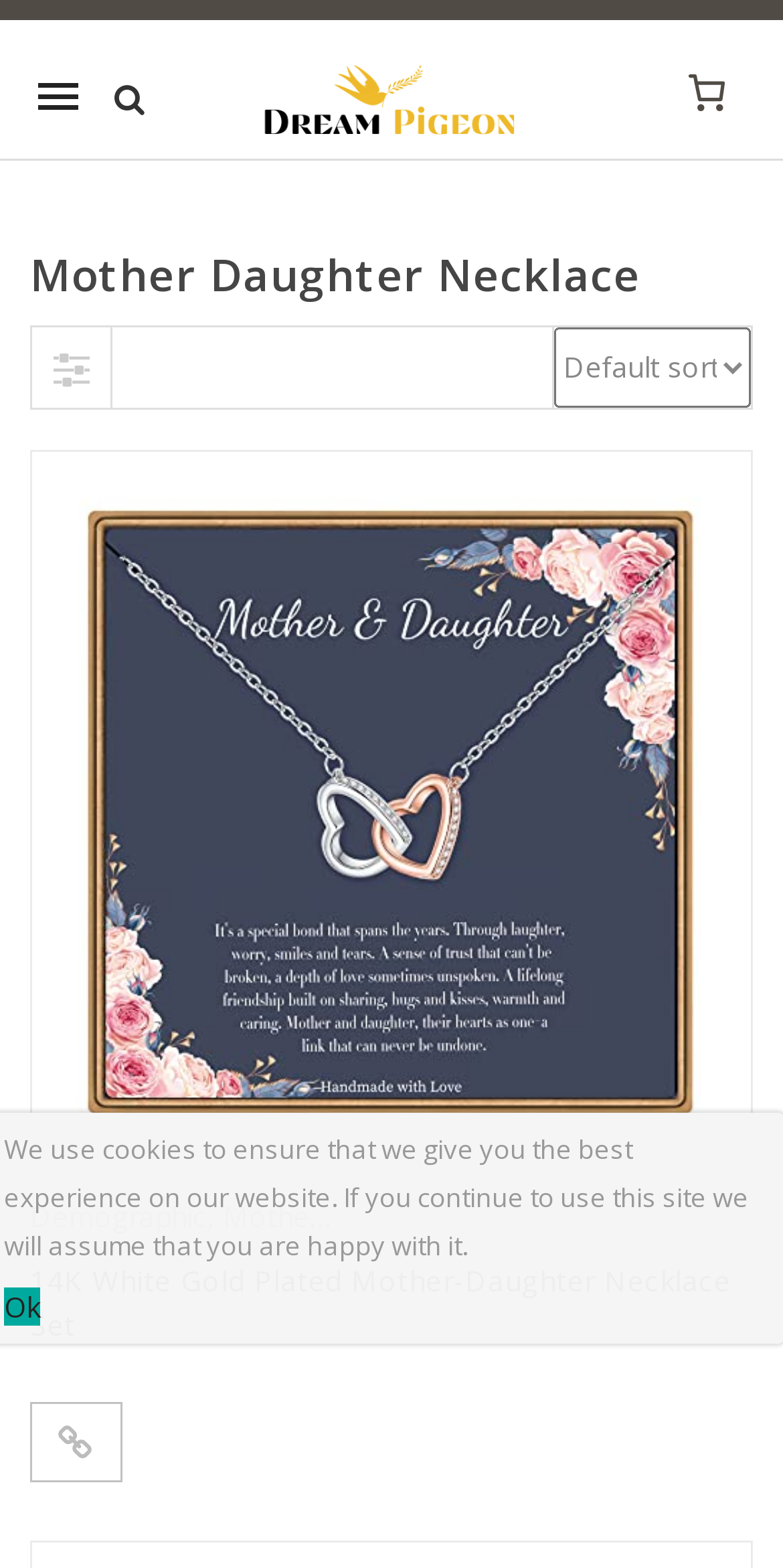What is the material of the necklace set?
Provide an in-depth answer to the question, covering all aspects.

I found the heading element with the text '14K White Gold Plated Mother-Daughter Necklace Set' which indicates the material of the necklace set.